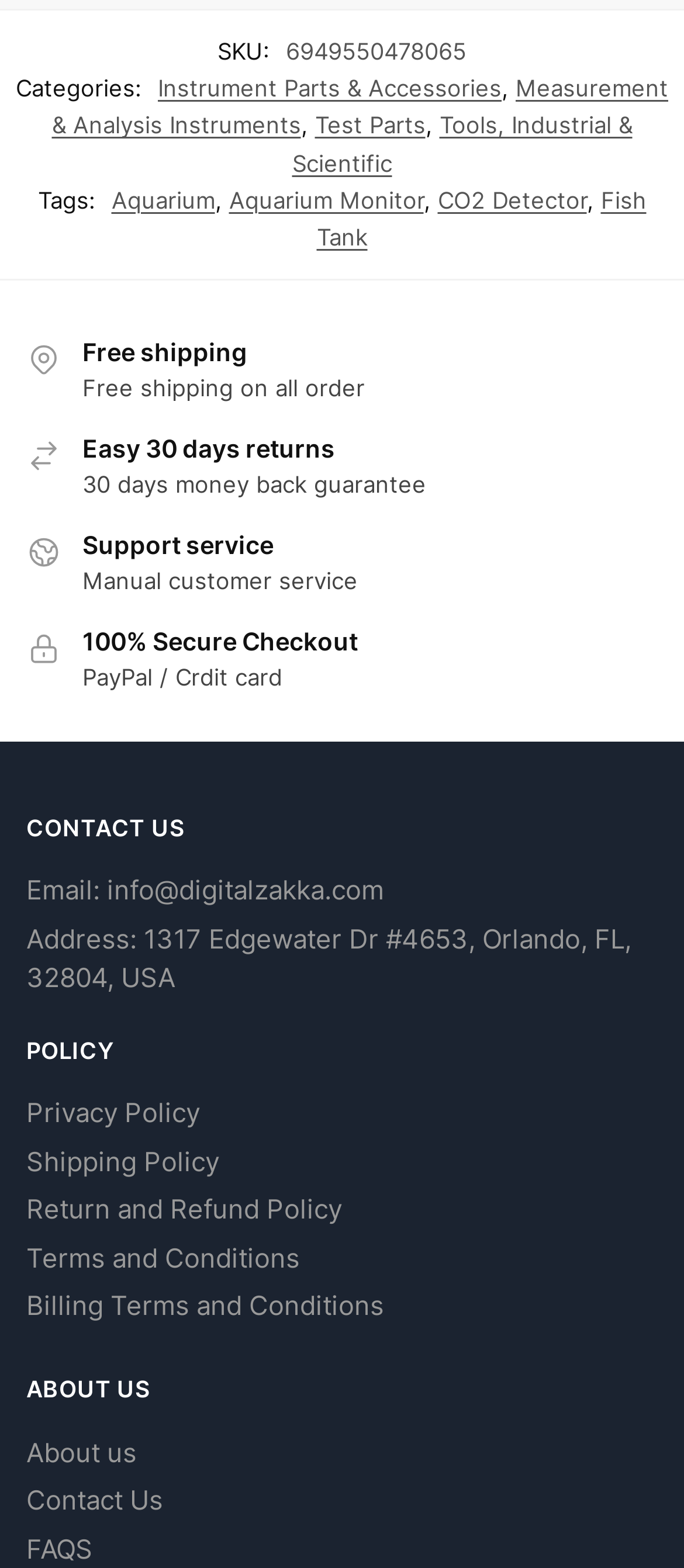Identify the bounding box coordinates of the clickable region required to complete the instruction: "Read 'Return and Refund Policy'". The coordinates should be given as four float numbers within the range of 0 and 1, i.e., [left, top, right, bottom].

[0.038, 0.759, 0.5, 0.784]